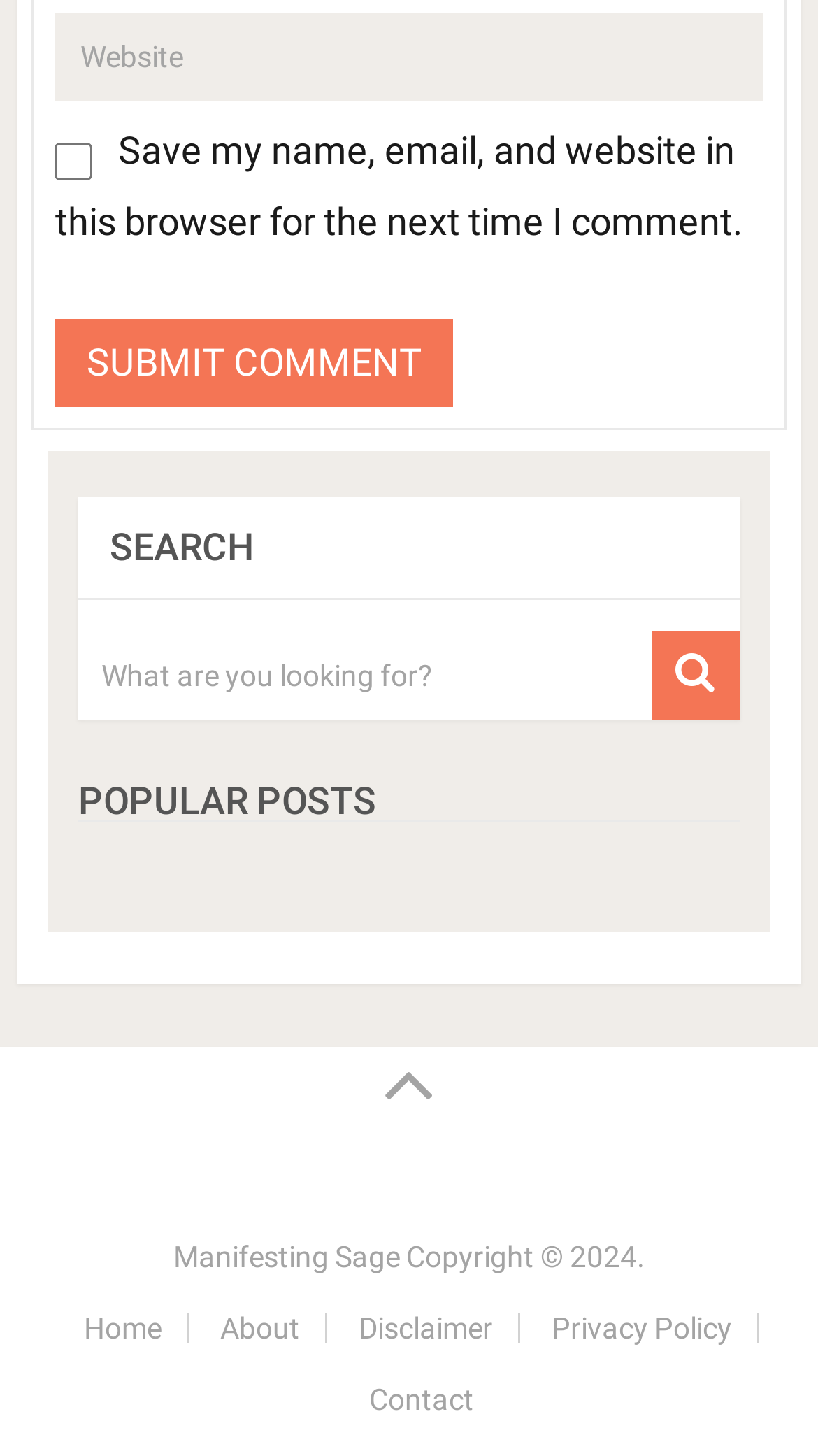Specify the bounding box coordinates of the area to click in order to execute this command: 'go to home page'. The coordinates should consist of four float numbers ranging from 0 to 1, and should be formatted as [left, top, right, bottom].

[0.103, 0.9, 0.197, 0.923]